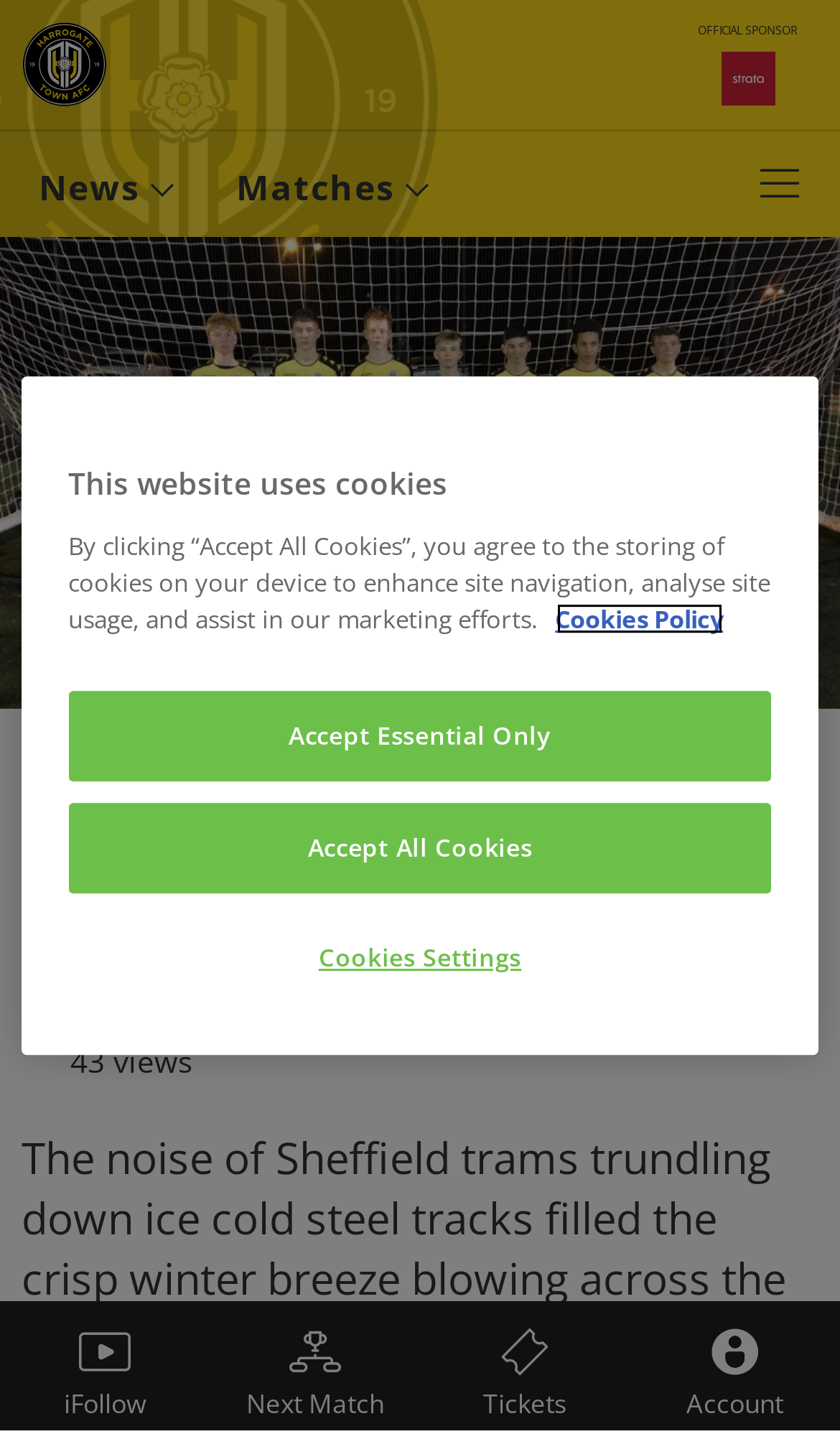Pinpoint the bounding box coordinates of the area that should be clicked to complete the following instruction: "Check the iFollow link". The coordinates must be given as four float numbers between 0 and 1, i.e., [left, top, right, bottom].

[0.0, 0.907, 0.25, 0.997]